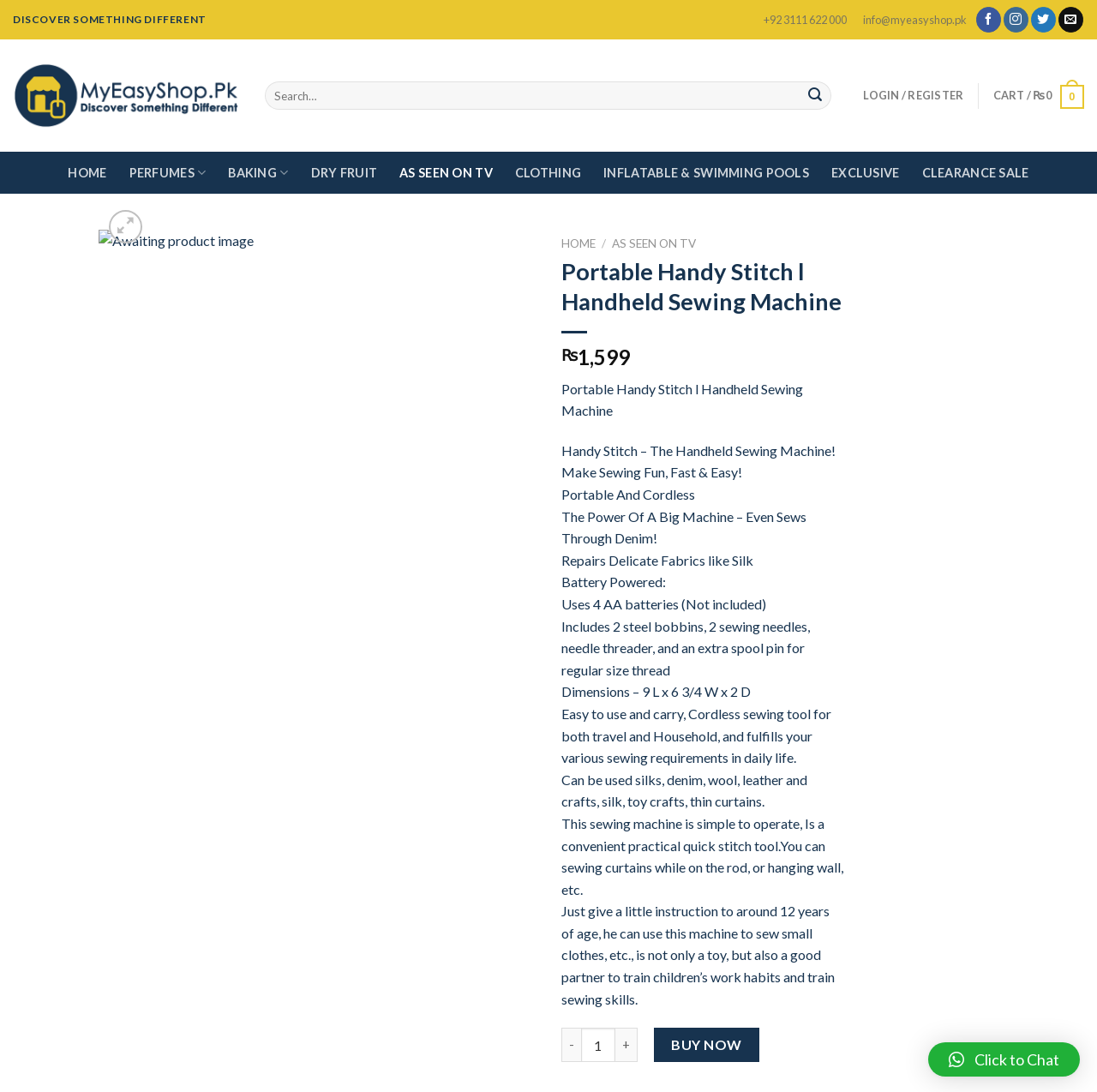Could you locate the bounding box coordinates for the section that should be clicked to accomplish this task: "Login or register".

[0.787, 0.064, 0.879, 0.111]